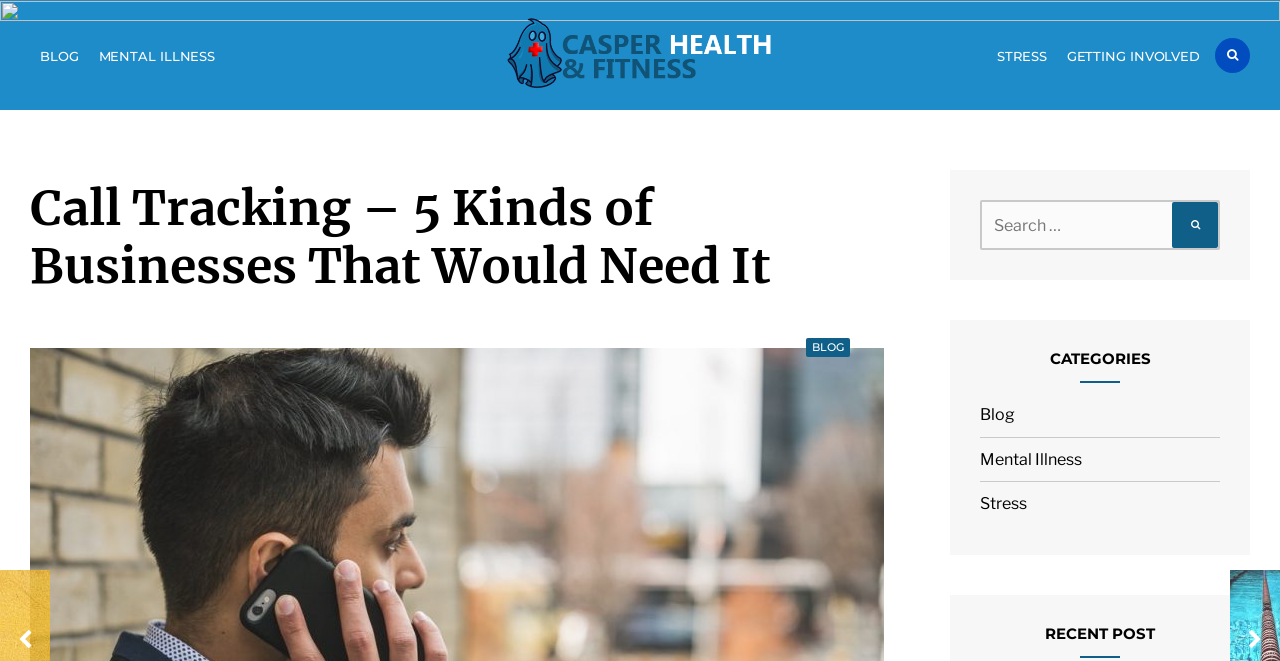Locate the bounding box coordinates of the element that needs to be clicked to carry out the instruction: "search for something". The coordinates should be given as four float numbers ranging from 0 to 1, i.e., [left, top, right, bottom].

[0.766, 0.303, 0.953, 0.379]